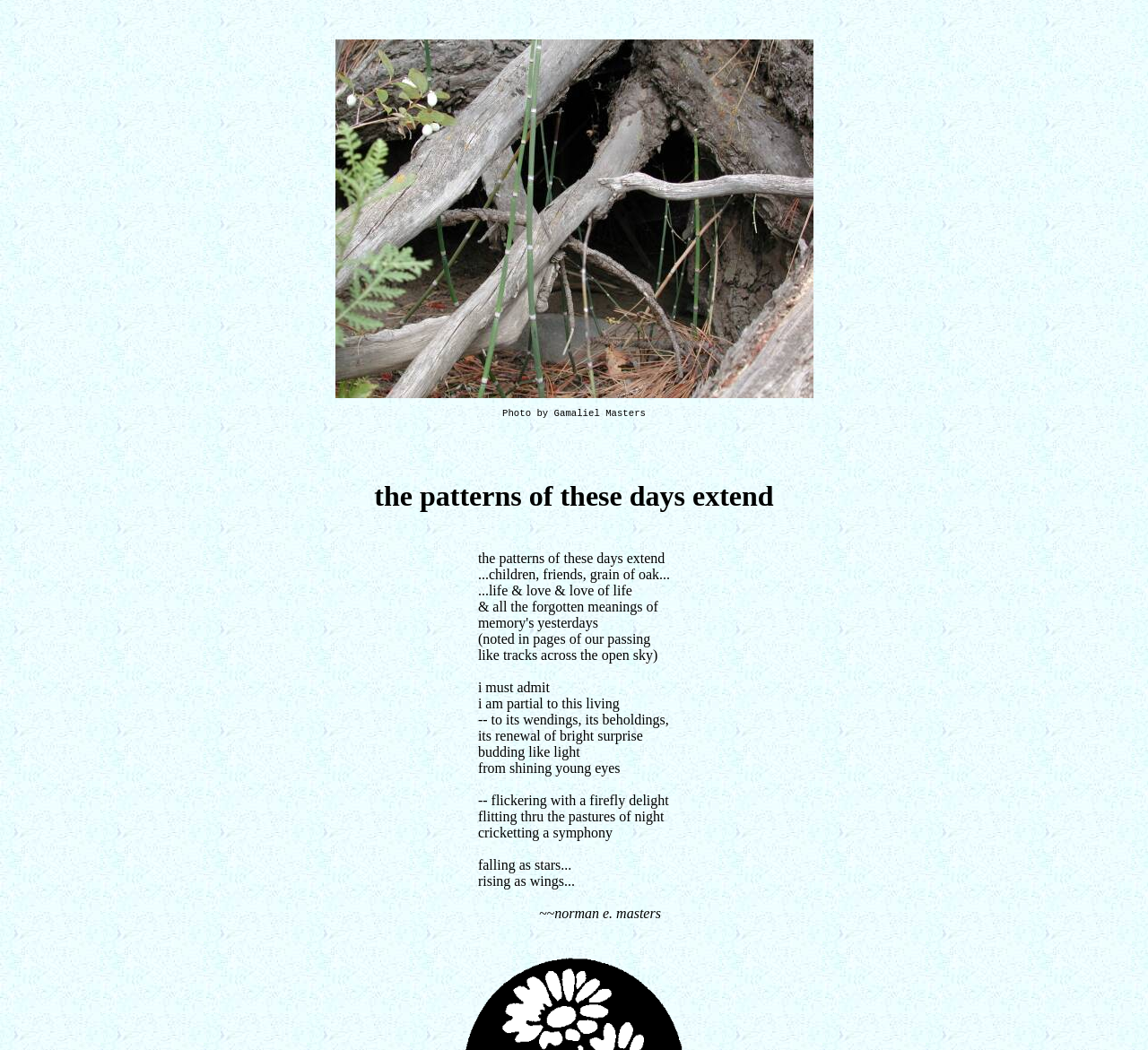What is the image above the poem?
Look at the image and respond with a one-word or short-phrase answer.

Patterns